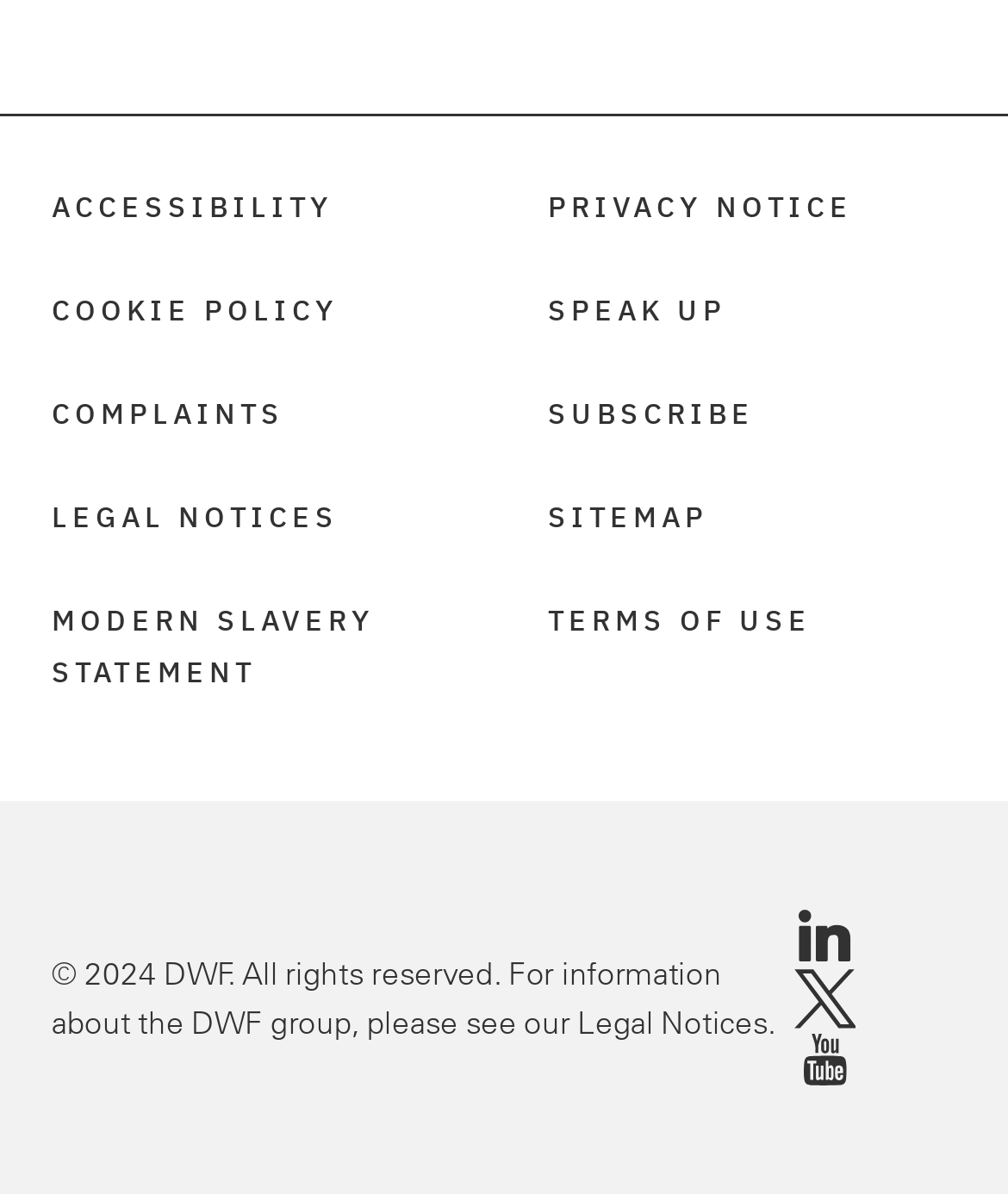Based on the provided description, "Legal Notices", find the bounding box of the corresponding UI element in the screenshot.

[0.051, 0.418, 0.336, 0.448]